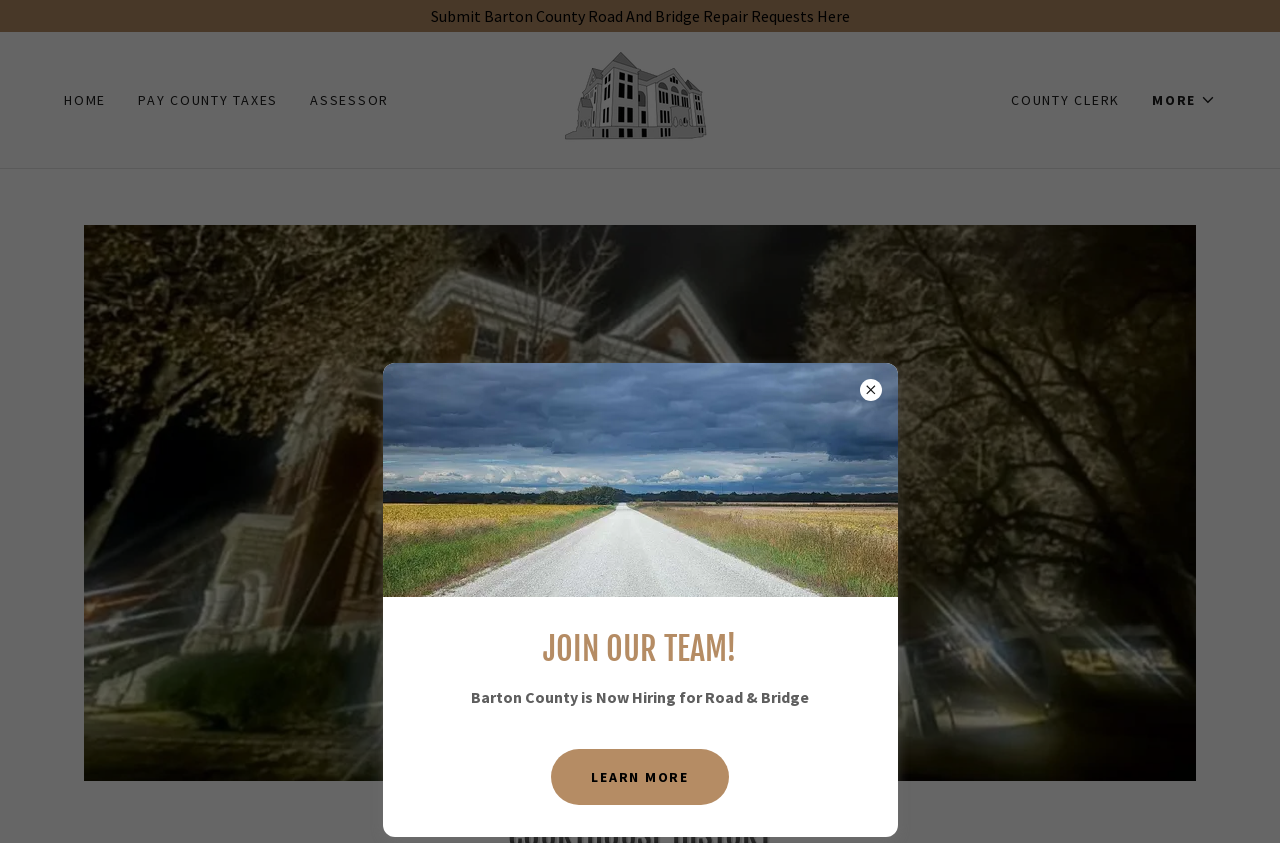Describe all the significant parts and information present on the webpage.

The webpage is about the Historical Society, with a main section taking up the top 20% of the page. Within this section, there are several links and an image. On the top-left, there is a link to submit road and bridge repair requests. To the right of this link, there are five main navigation links: "HOME", "PAY COUNTY TAXES", "ASSESSOR", "Barton County Courthouse", and "COUNTY CLERK". The "Barton County Courthouse" link has a corresponding image below it. 

On the top-right, there is a "MORE" button with a dropdown menu. Below the main section, there are three images, one large and two smaller ones, arranged horizontally across the page. 

Further down, there is a heading "JOIN OUR TEAM!" with a paragraph of text below it, announcing that Barton County is hiring for road and bridge positions. Below this, there is a "LEARN MORE" link.